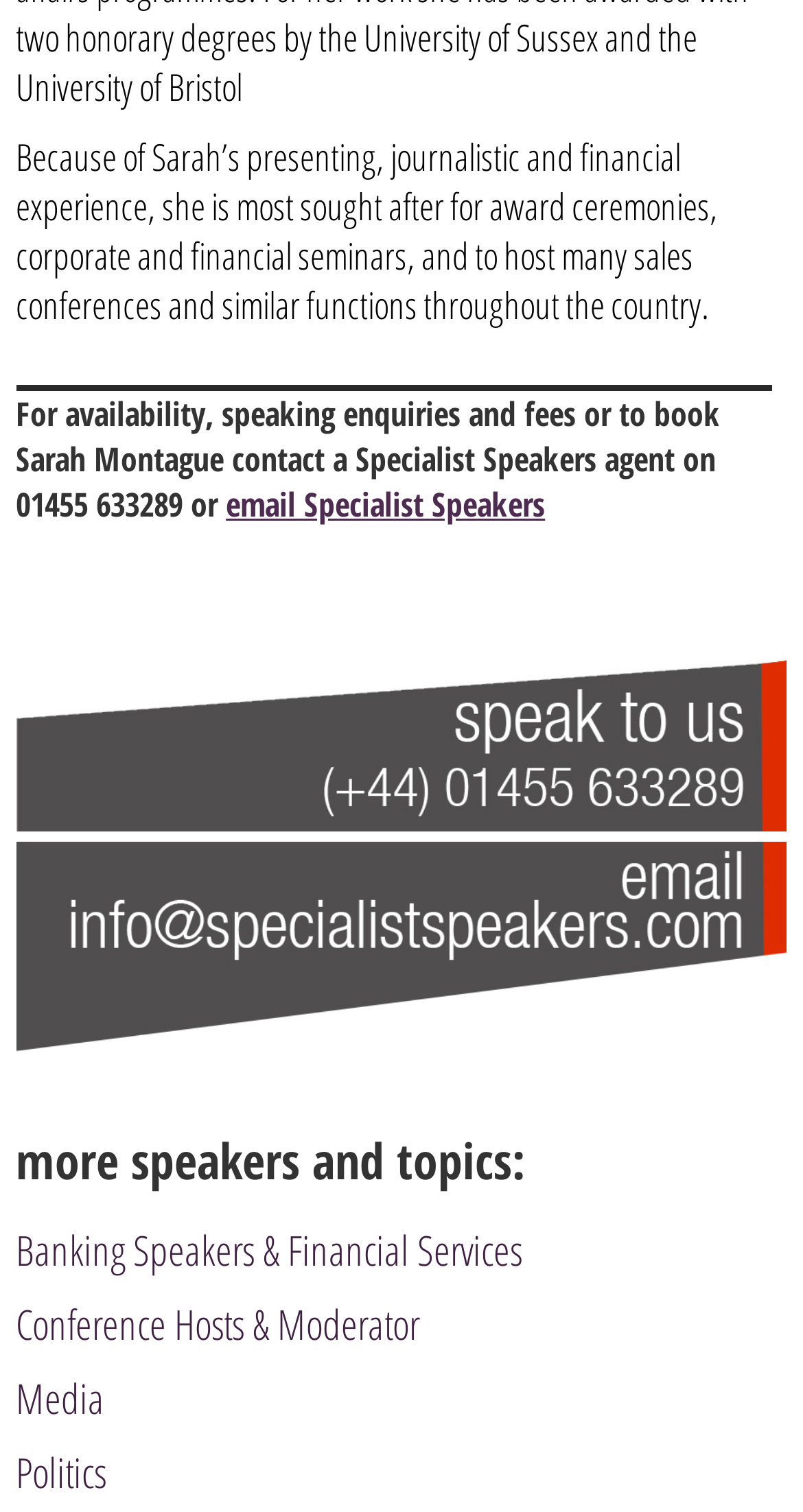Please identify the bounding box coordinates of the clickable area that will fulfill the following instruction: "view more speakers and topics". The coordinates should be in the format of four float numbers between 0 and 1, i.e., [left, top, right, bottom].

[0.02, 0.744, 0.961, 0.803]